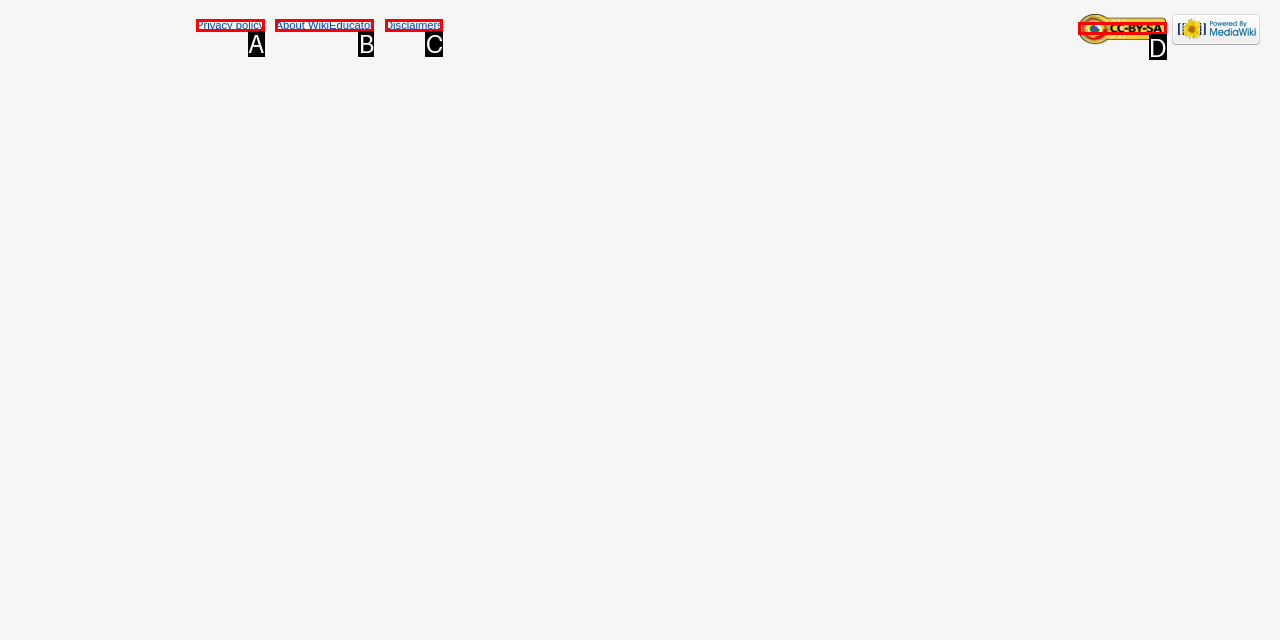Tell me which one HTML element best matches the description: alt="Attribution-ShareAlike 4.0 (CC-BY-SA 4.0)"
Answer with the option's letter from the given choices directly.

D